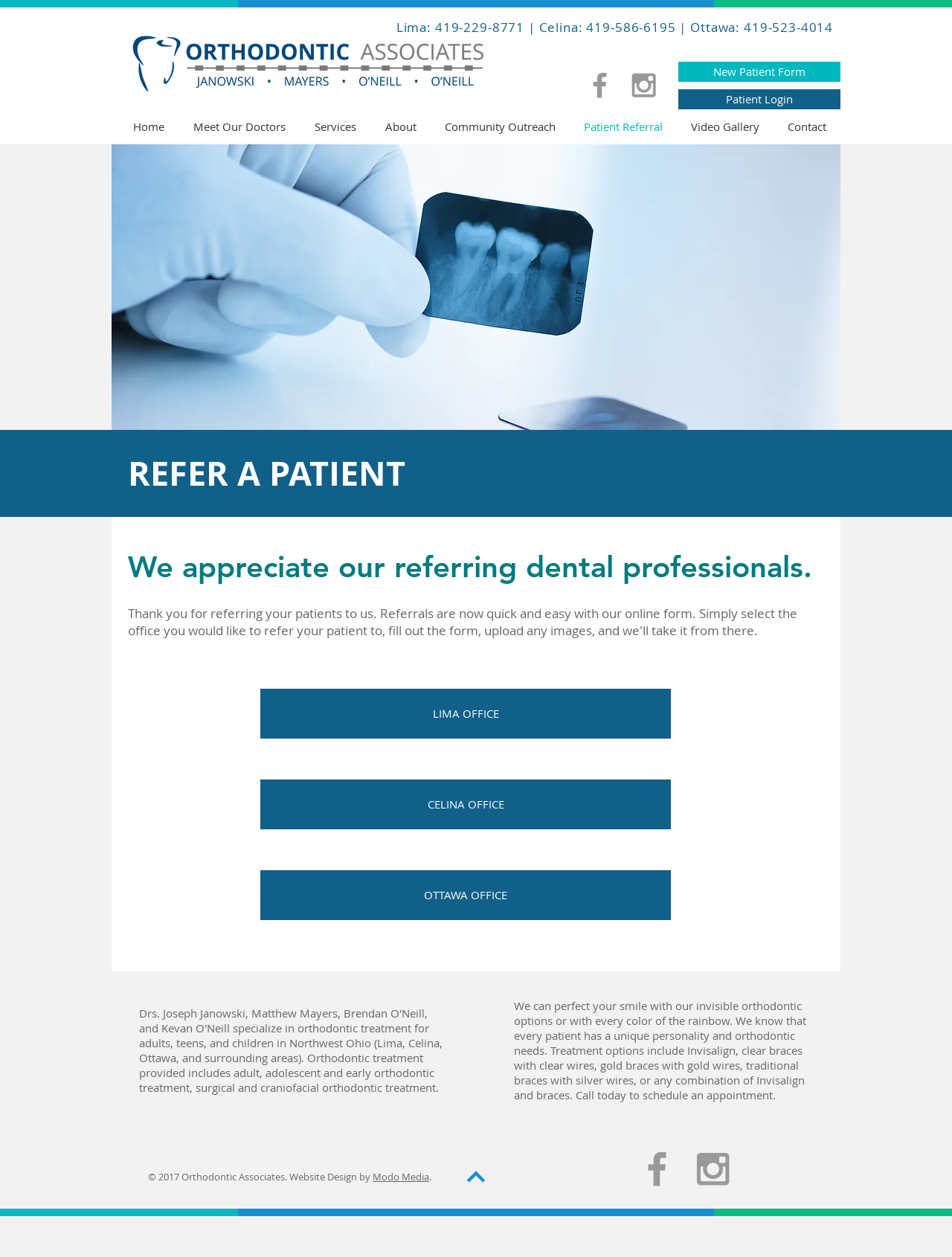Locate the coordinates of the bounding box for the clickable region that fulfills this instruction: "Go to About page".

[0.389, 0.091, 0.452, 0.111]